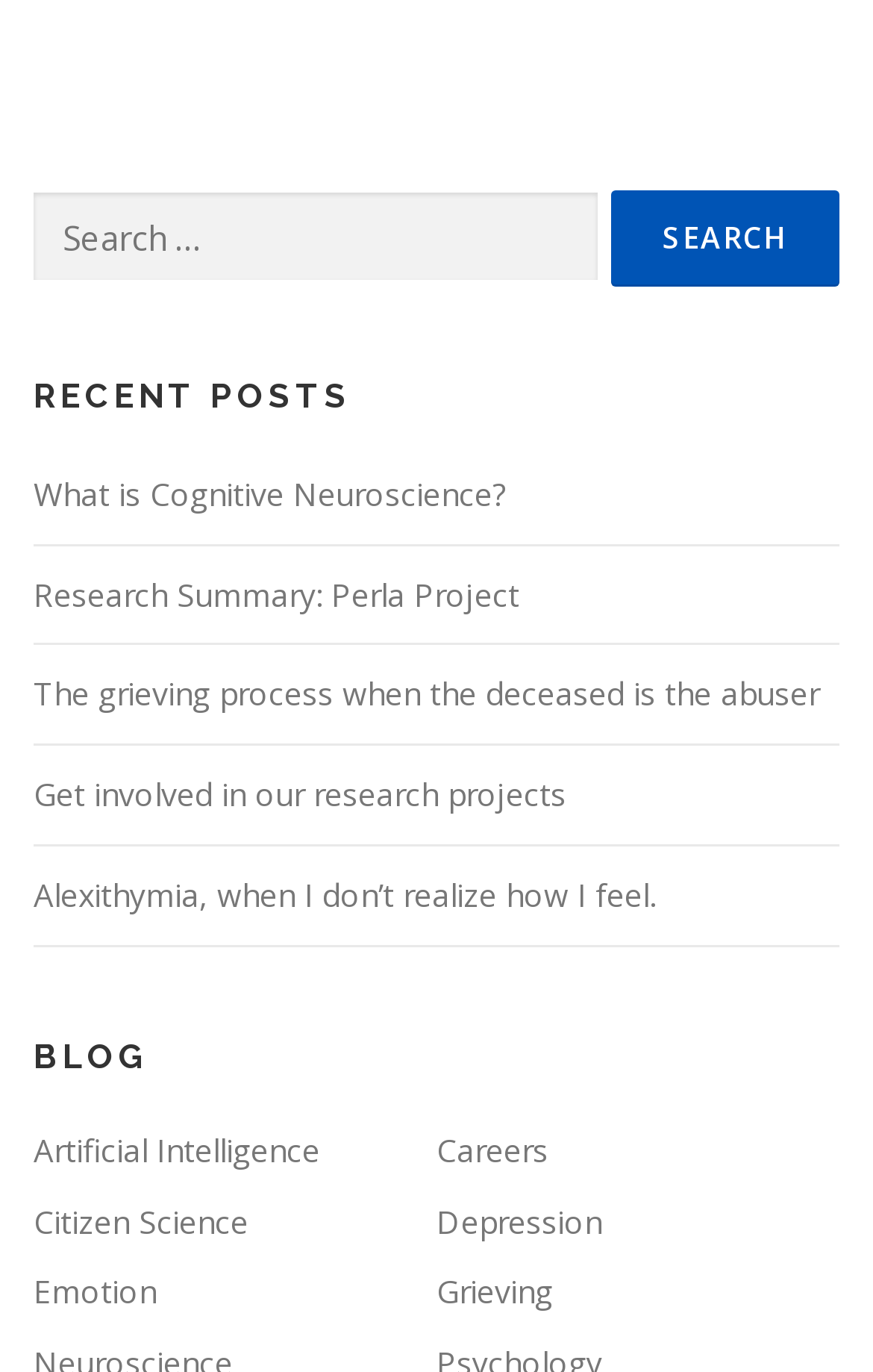Provide a short, one-word or phrase answer to the question below:
What is the purpose of the search bar?

Search for: